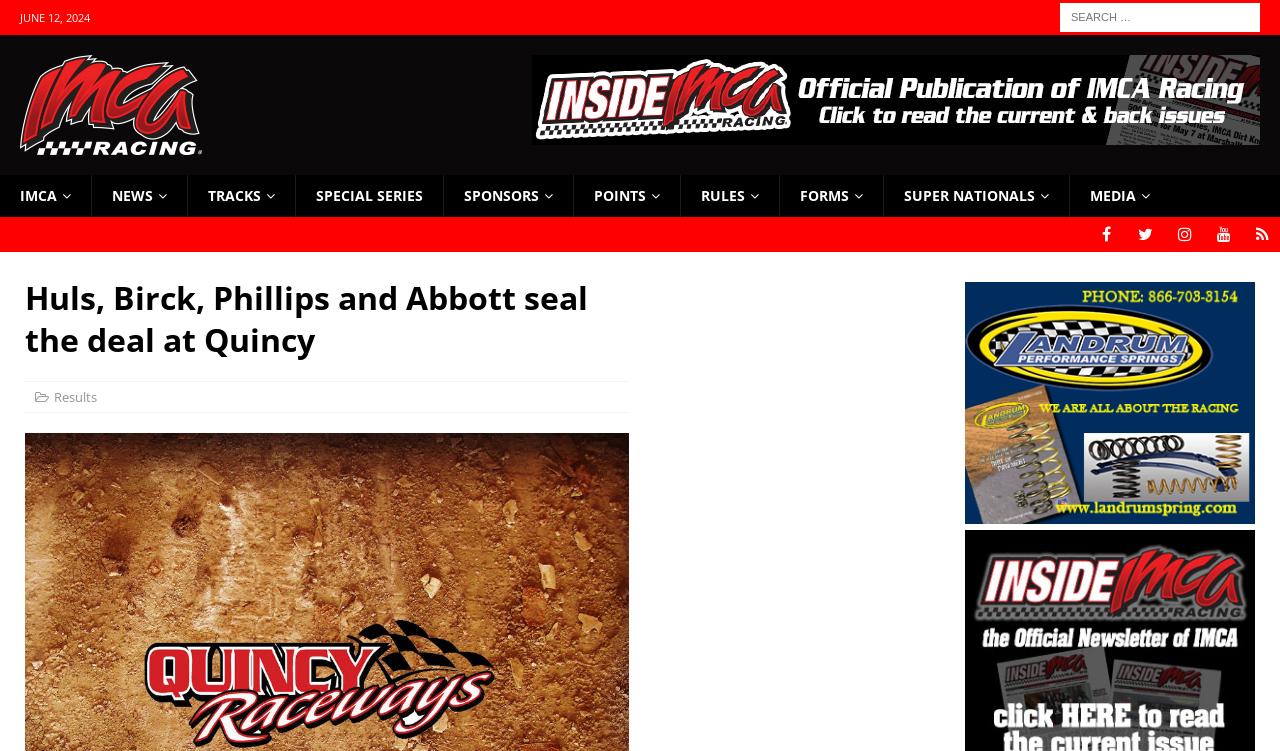Identify the bounding box coordinates for the UI element mentioned here: "e-mail". Provide the coordinates as four float values between 0 and 1, i.e., [left, top, right, bottom].

None